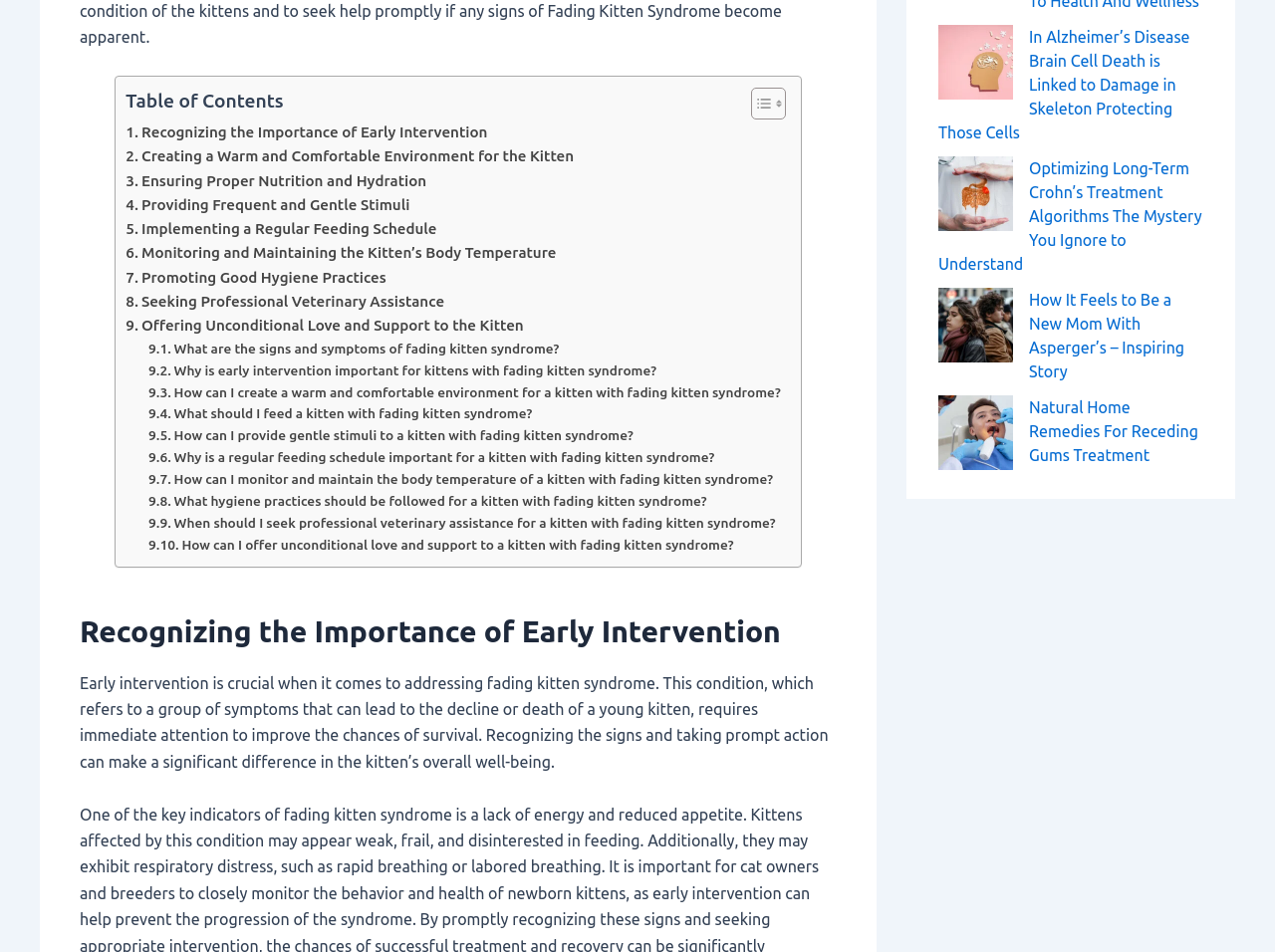Locate the bounding box coordinates of the UI element described by: "Providing Frequent and Gentle Stimuli". The bounding box coordinates should consist of four float numbers between 0 and 1, i.e., [left, top, right, bottom].

[0.099, 0.203, 0.321, 0.228]